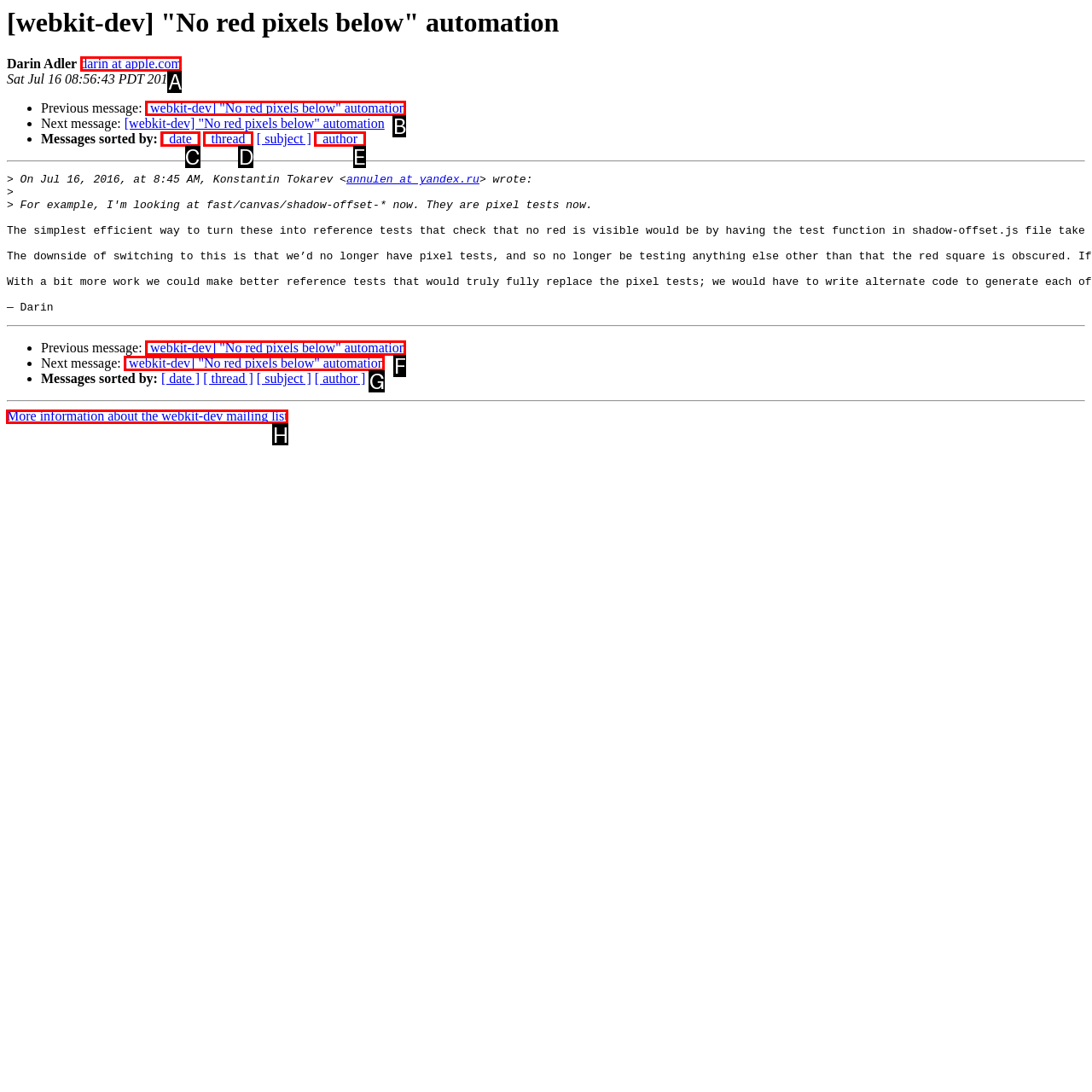Which UI element's letter should be clicked to achieve the task: Get more information about the webkit-dev mailing list
Provide the letter of the correct choice directly.

H